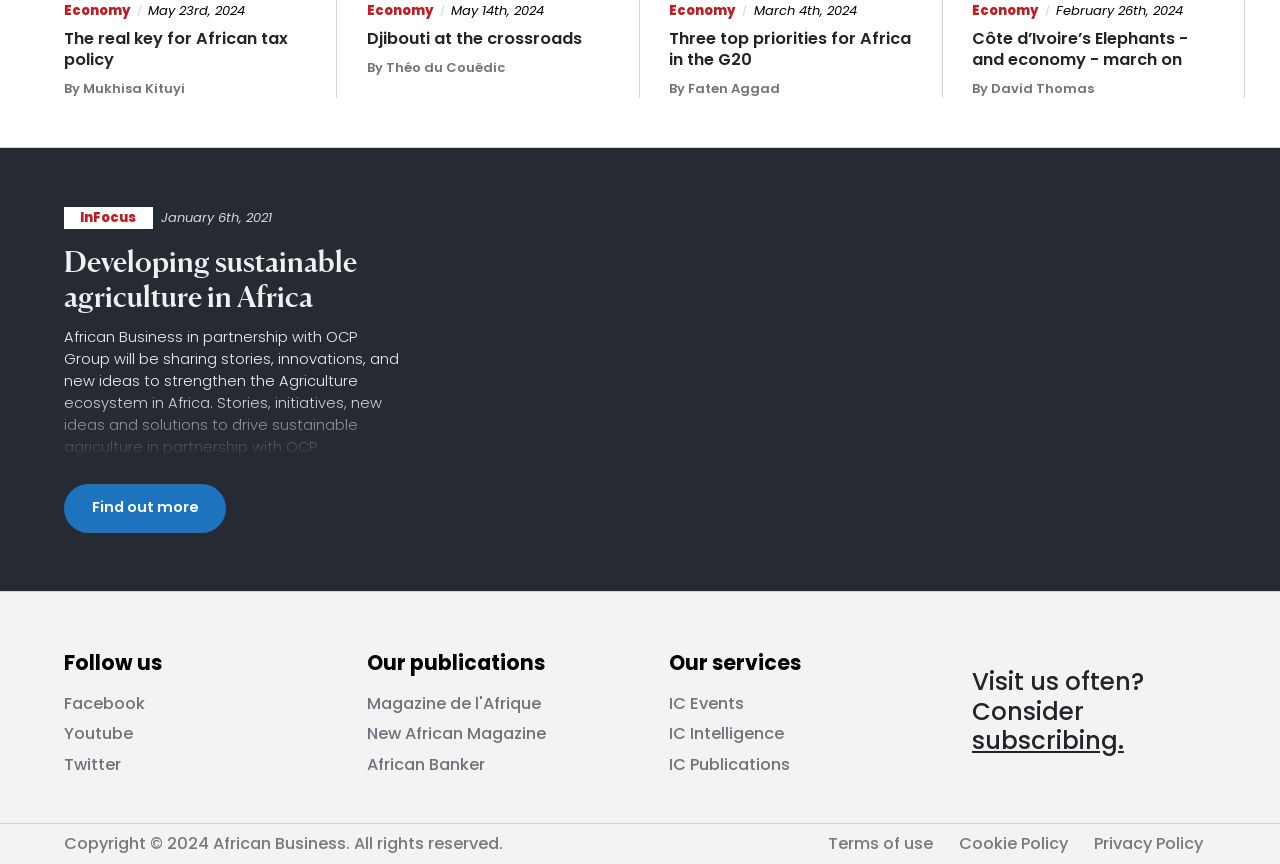Please determine the bounding box coordinates of the clickable area required to carry out the following instruction: "Subscribe to the website". The coordinates must be four float numbers between 0 and 1, represented as [left, top, right, bottom].

[0.759, 0.837, 0.878, 0.877]